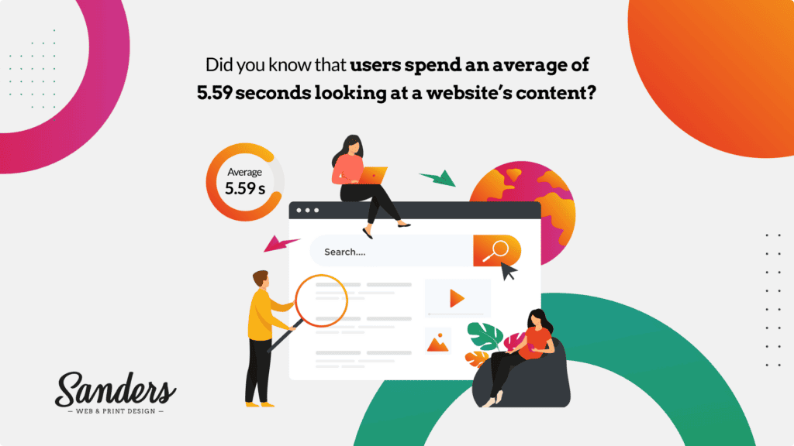What design element is used to emphasize the key statistic?
Using the visual information, respond with a single word or phrase.

Bold typography